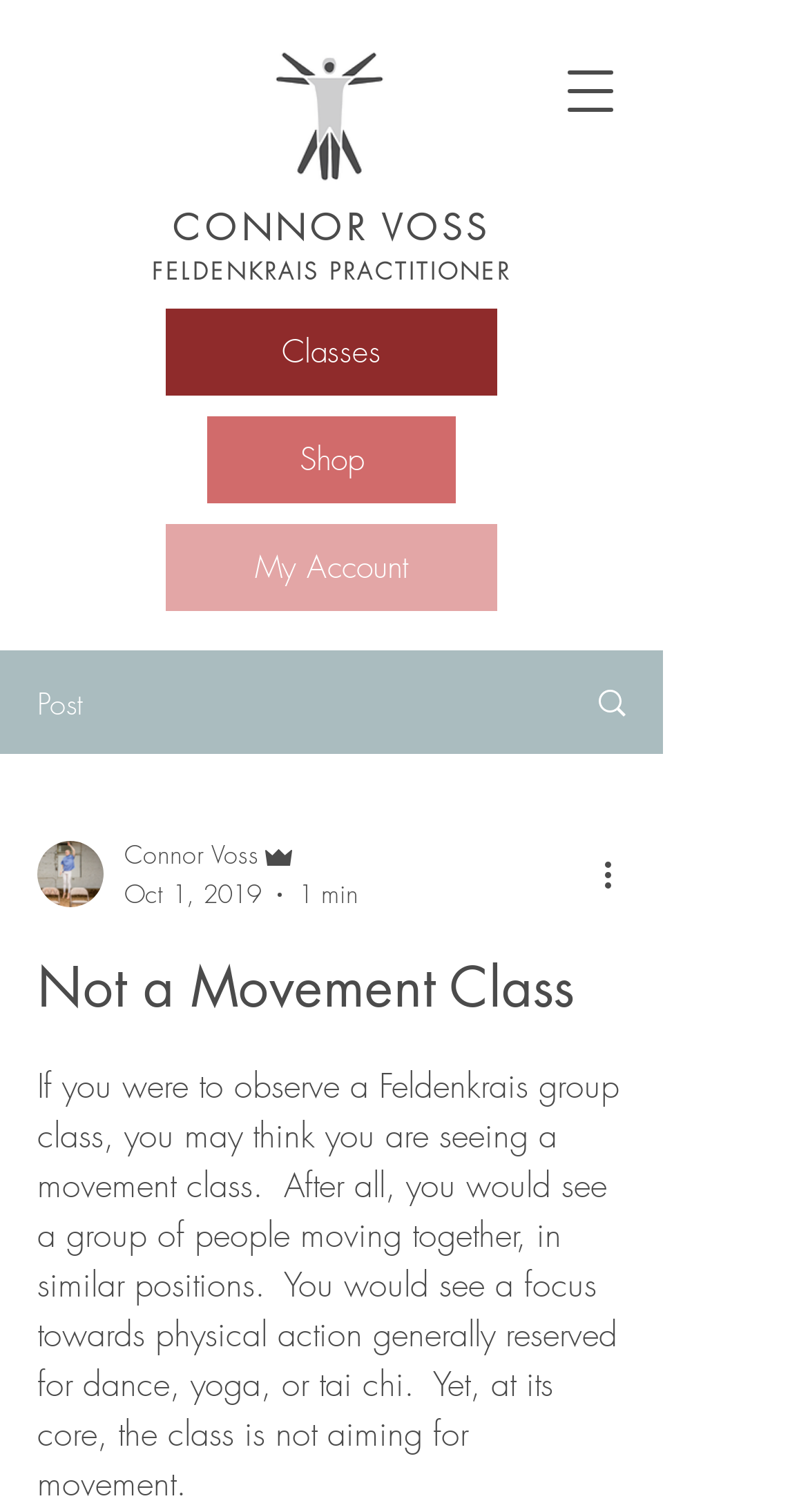Examine the image carefully and respond to the question with a detailed answer: 
What is the purpose of the button with the text 'Open navigation menu'?

The button with the text 'Open navigation menu' has a popup dialog associated with it, which suggests that clicking on this button will open a navigation menu. This is a common pattern in web design, where a button is used to toggle the visibility of a navigation menu.